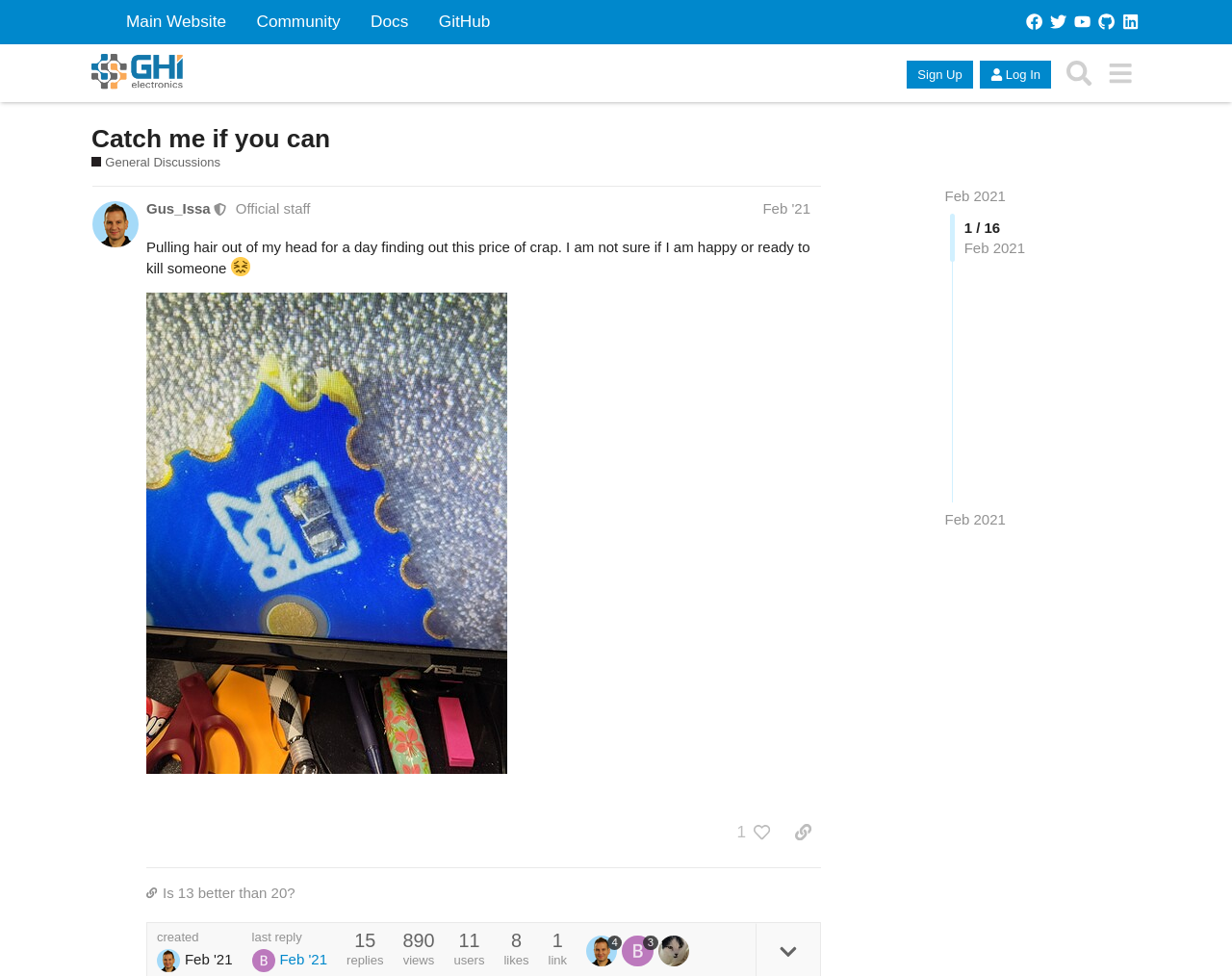Identify the bounding box coordinates of the specific part of the webpage to click to complete this instruction: "Click on the link to view the image PXL_20210202_173331621".

[0.119, 0.3, 0.412, 0.793]